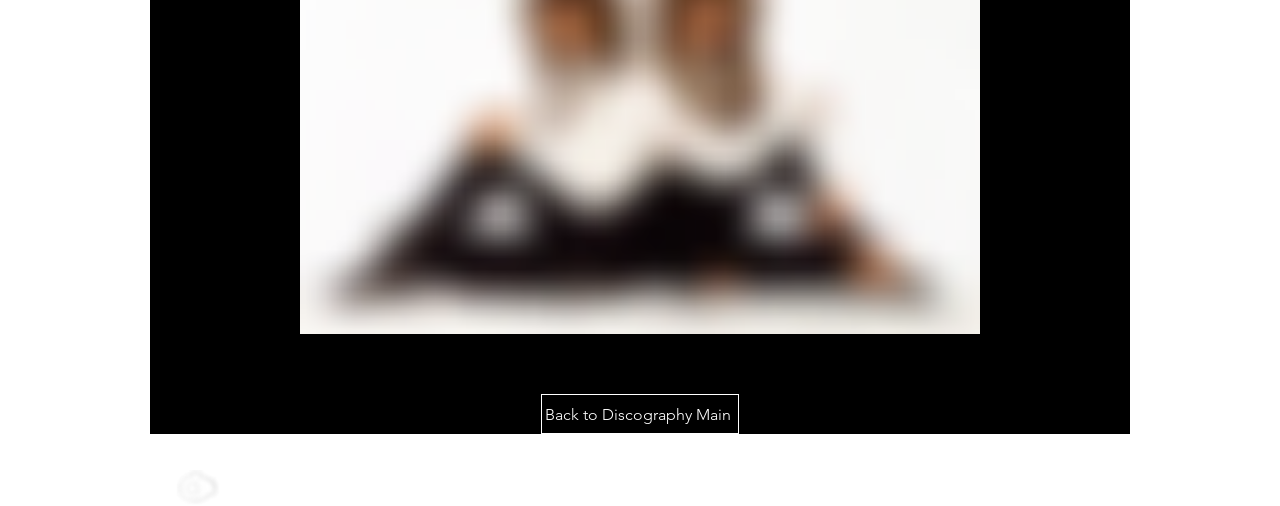Please determine the bounding box coordinates for the UI element described here. Use the format (top-left x, top-left y, bottom-right x, bottom-right y) with values bounded between 0 and 1: aria-label="Instagram - White Circle"

[0.772, 0.929, 0.795, 0.988]